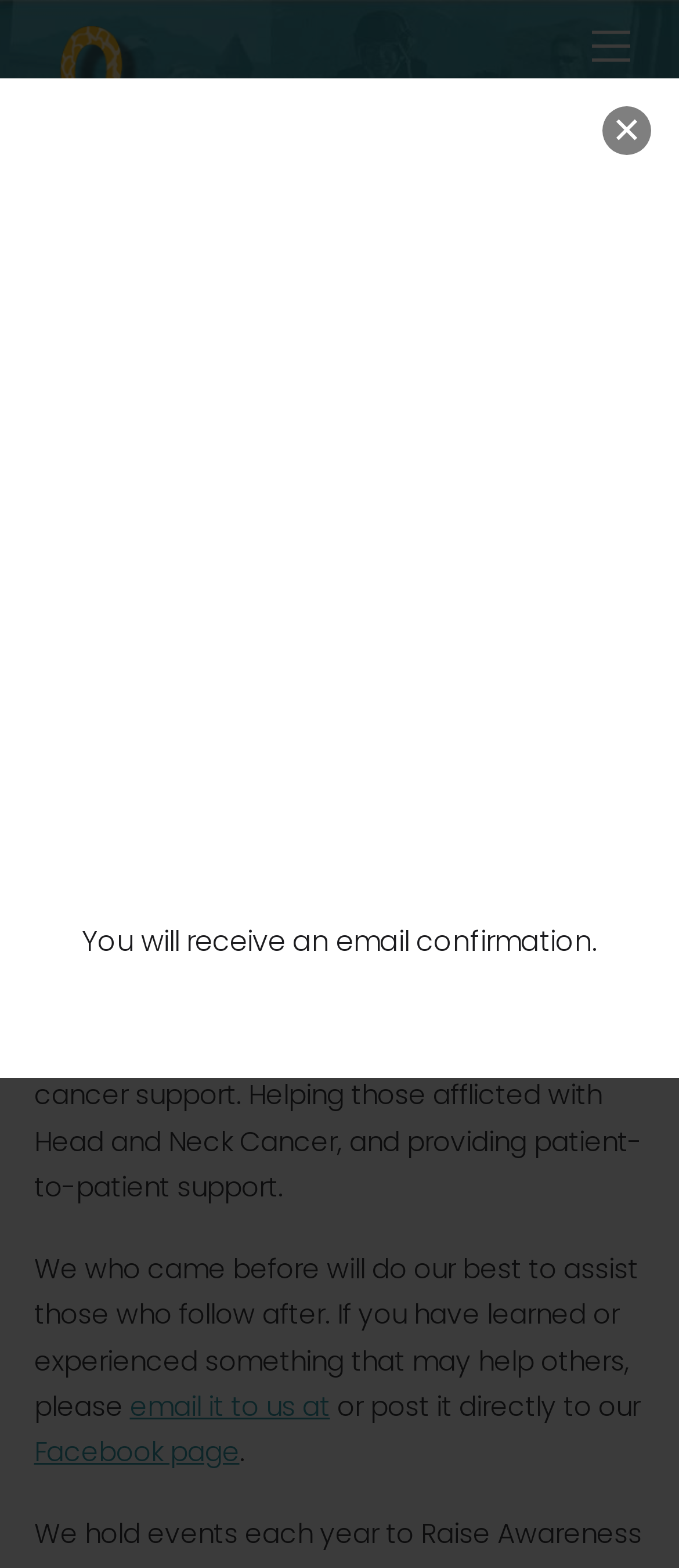Provide the bounding box coordinates of the HTML element this sentence describes: "Menu". The bounding box coordinates consist of four float numbers between 0 and 1, i.e., [left, top, right, bottom].

[0.847, 0.008, 0.95, 0.052]